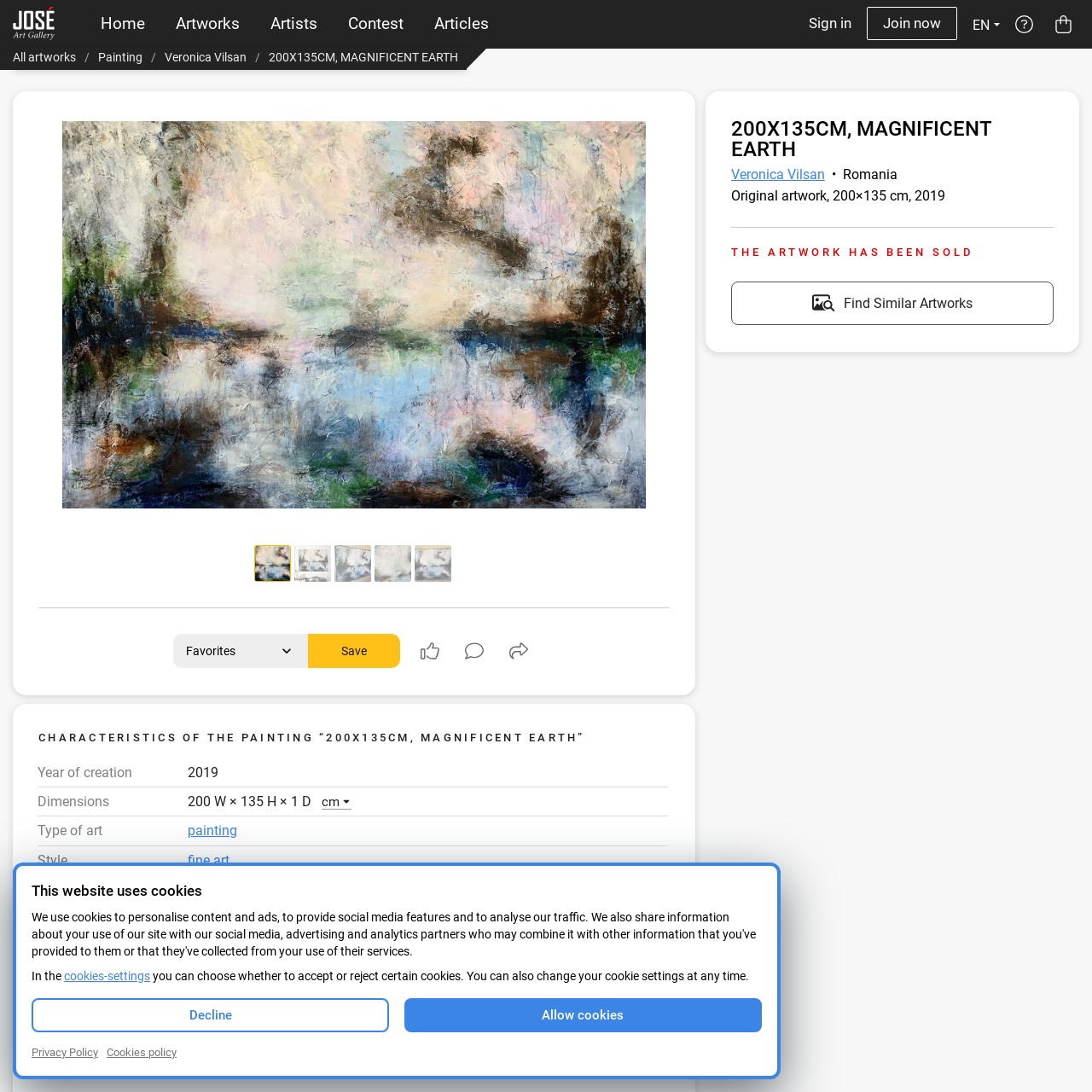Explain thoroughly what is happening in the image that is surrounded by the red box.

This image showcases the artwork titled "200X135CM, MAGNIFICENT EARTH" by Veronica Vilsan. Measuring 200 cm in width and 135 cm in height, this original painting, created in 2019, captures the essence of natural landscapes. The piece is characterized by its vibrant depiction of the earth, featuring elements like land, nature, ocean, and sky, all intertwined to create a magnificent visual experience. Notably, this artwork has already been sold, emphasizing its desirability among art collectors. The image forms part of a collection displayed by Jose Art Gallery, reflecting a commitment to fine art and unique artistic expressions.